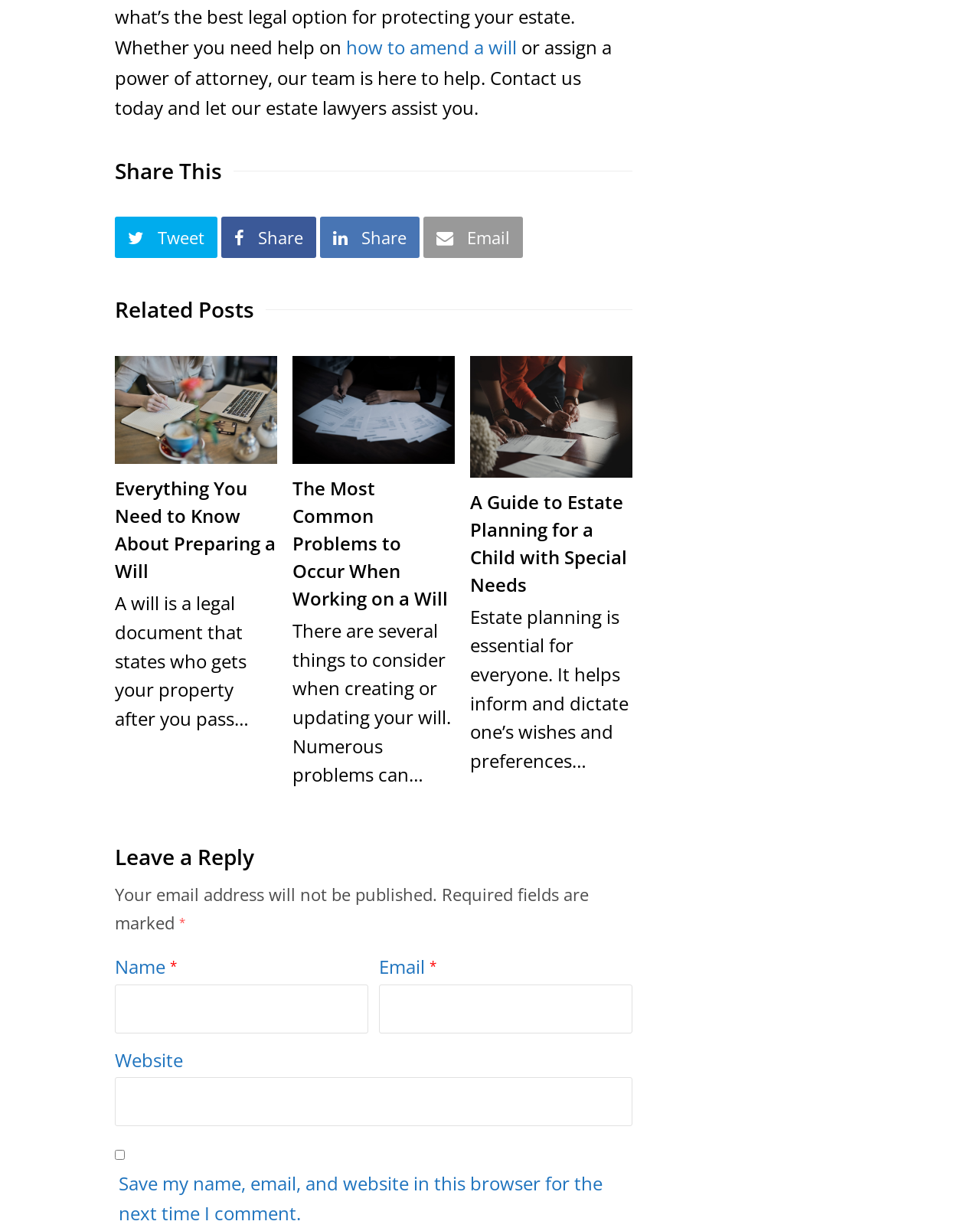What is the purpose of the 'Share This' section?
Based on the screenshot, give a detailed explanation to answer the question.

The 'Share This' section contains buttons for tweeting, sharing, and emailing, which implies that its purpose is to allow users to share the content of the webpage on social media platforms or via email.